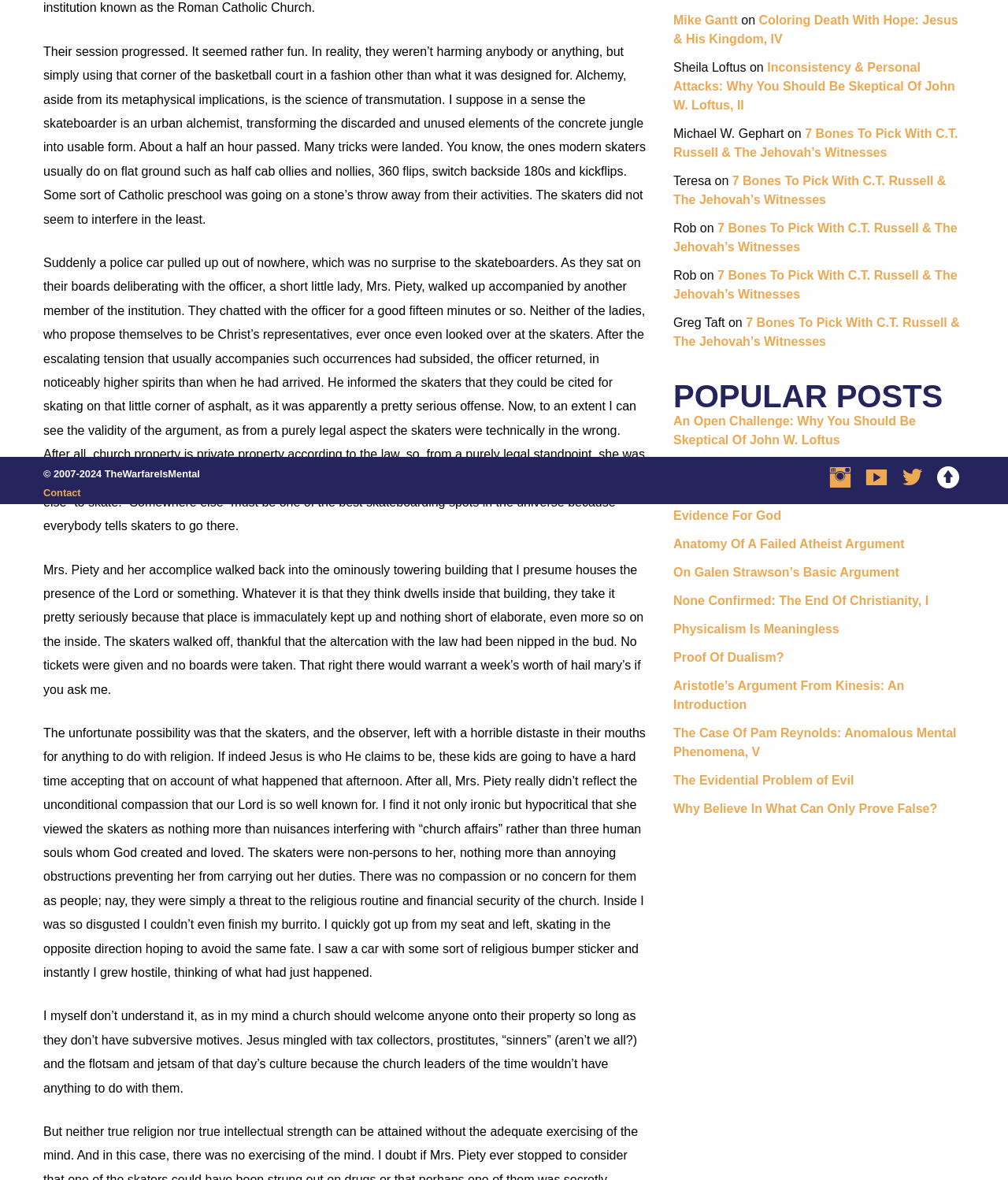Locate the UI element described by Physicalism Is Meaningless in the provided webpage screenshot. Return the bounding box coordinates in the format (top-left x, top-left y, bottom-right x, bottom-right y), ensuring all values are between 0 and 1.

[0.668, 0.527, 0.833, 0.538]